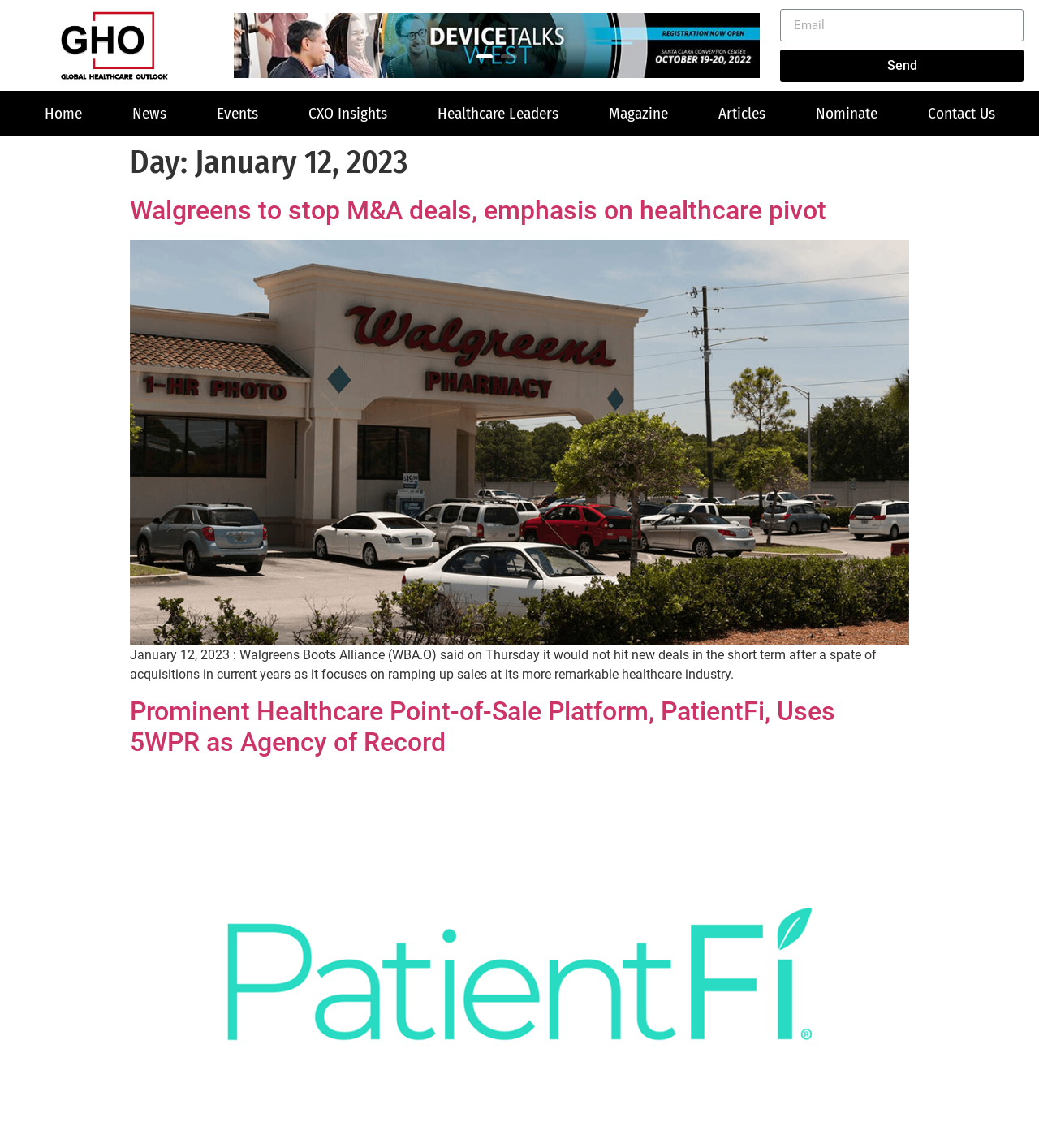Is the email field required?
Examine the screenshot and reply with a single word or phrase.

Yes